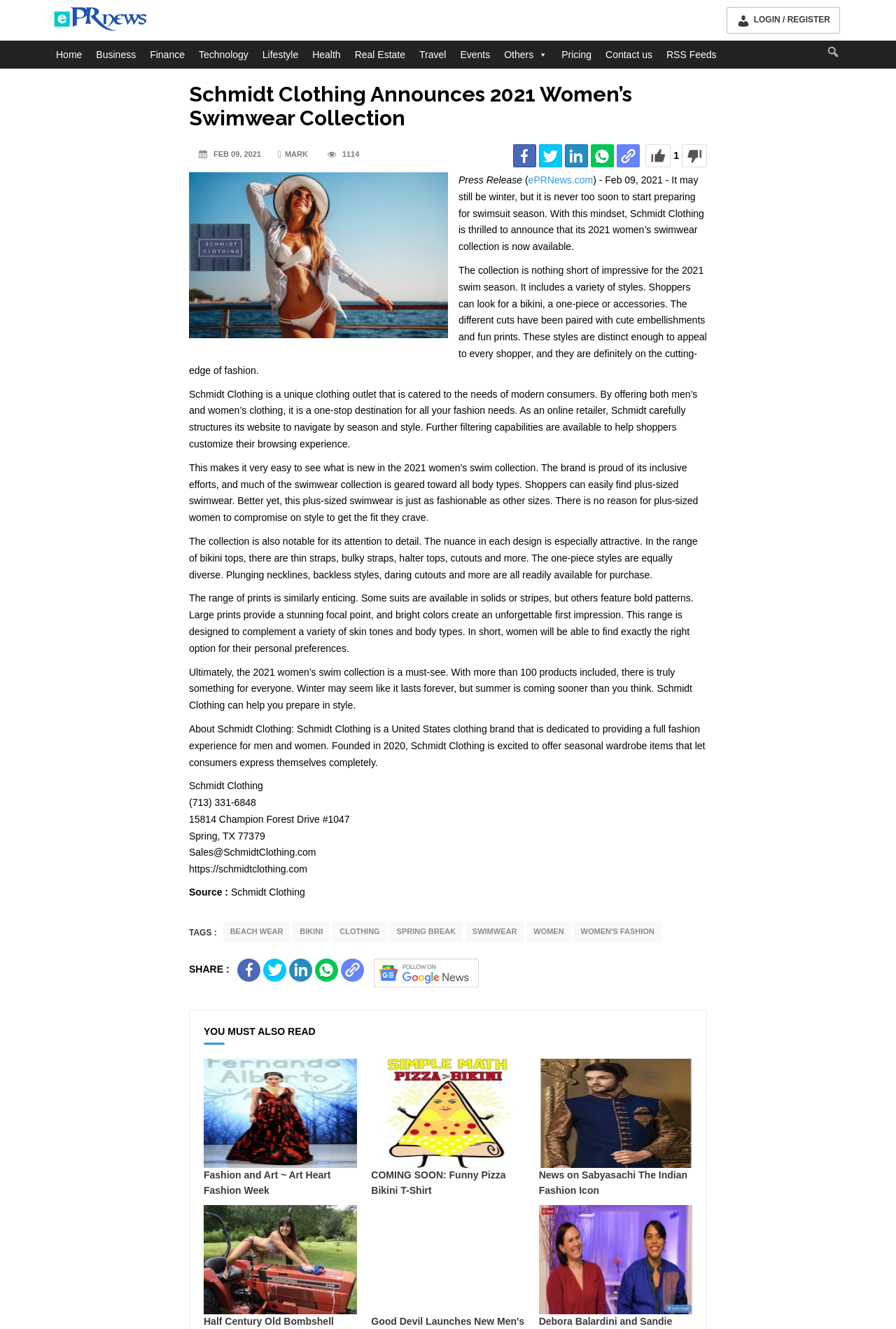Predict the bounding box coordinates of the UI element that matches this description: "View All News". The coordinates should be in the format [left, top, right, bottom] with each value between 0 and 1.

None